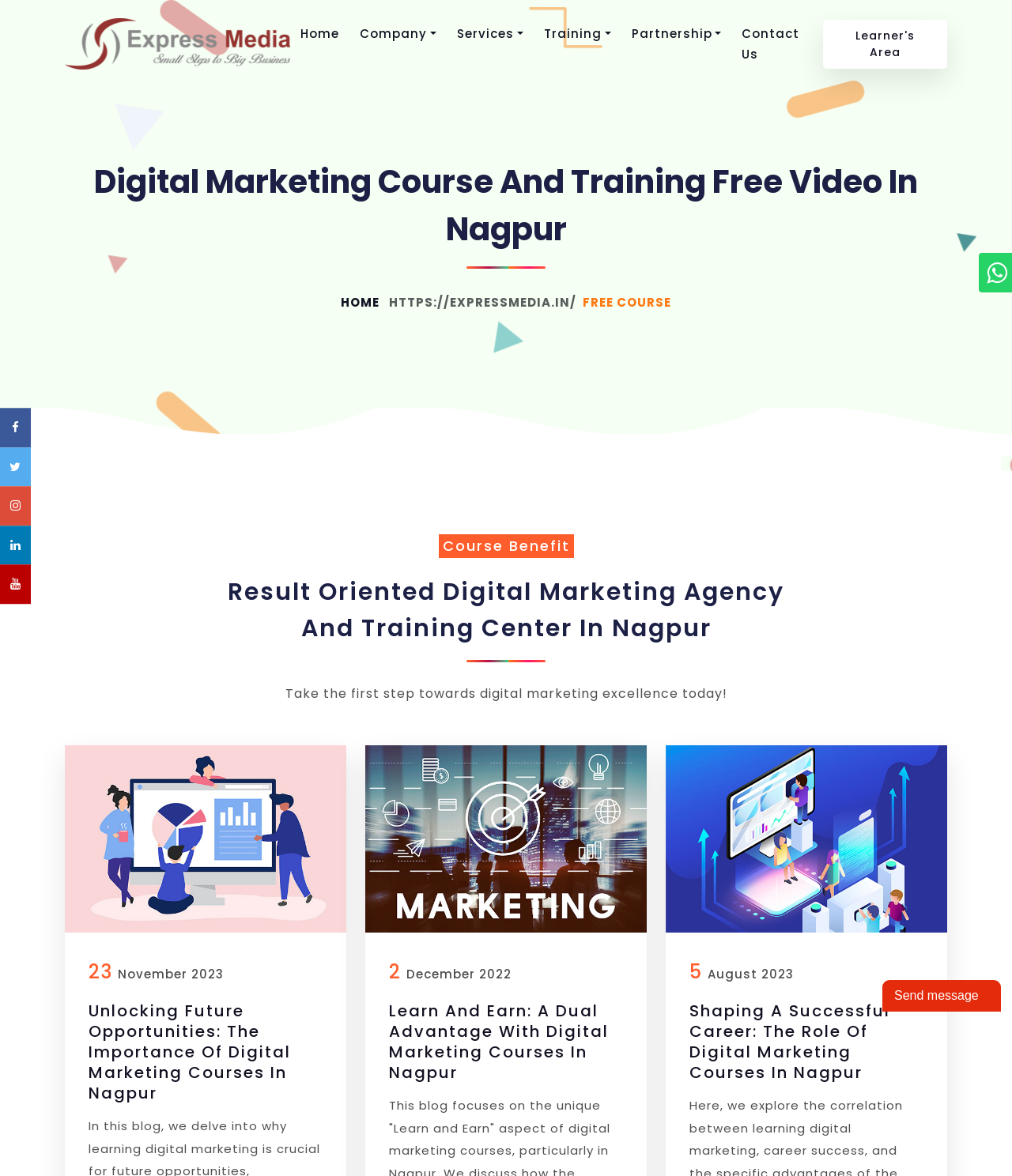Locate the bounding box coordinates of the element you need to click to accomplish the task described by this instruction: "Click the About Us link".

[0.356, 0.083, 0.489, 0.112]